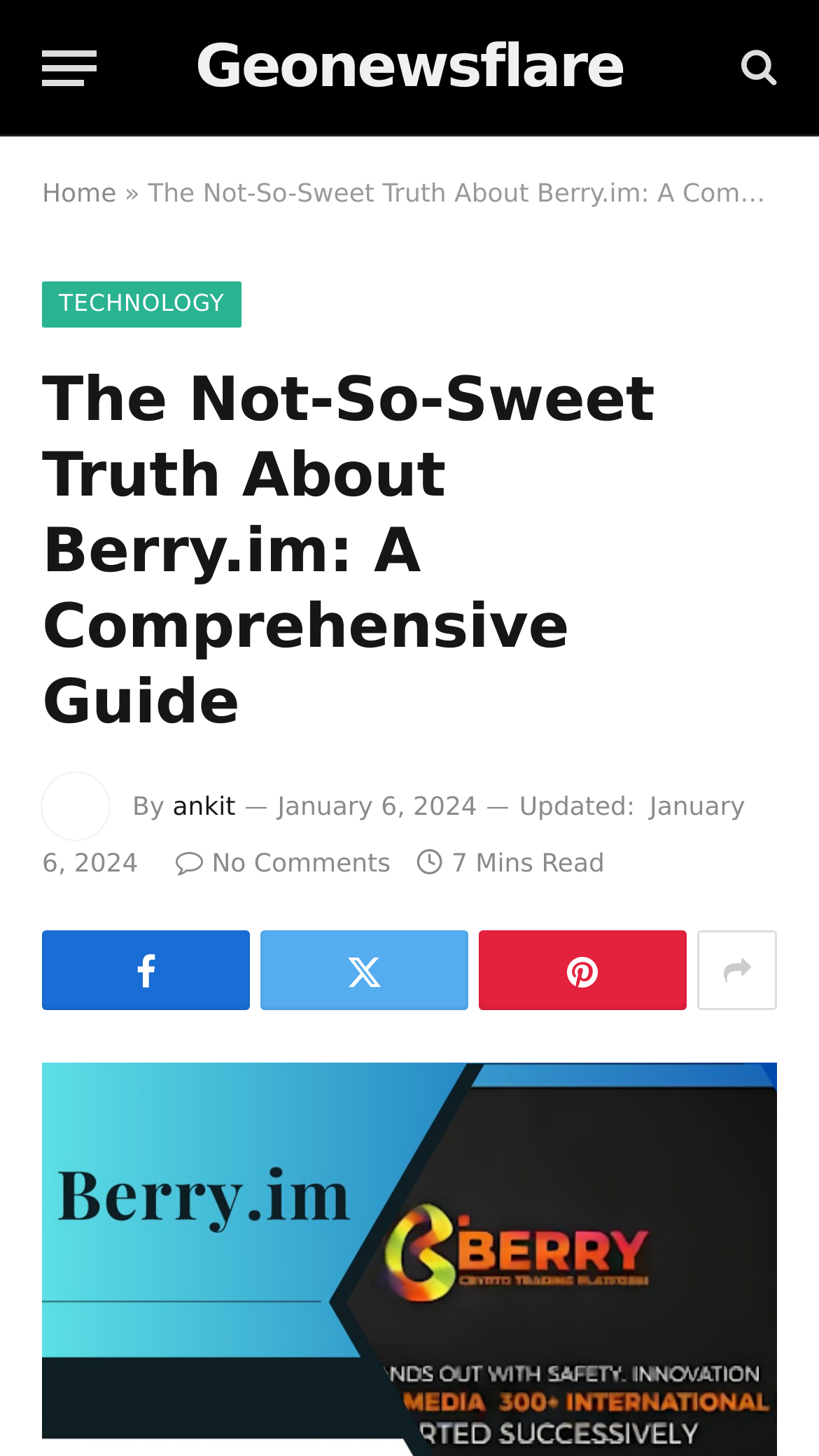Give a short answer using one word or phrase for the question:
How many comments does the article have?

No Comments